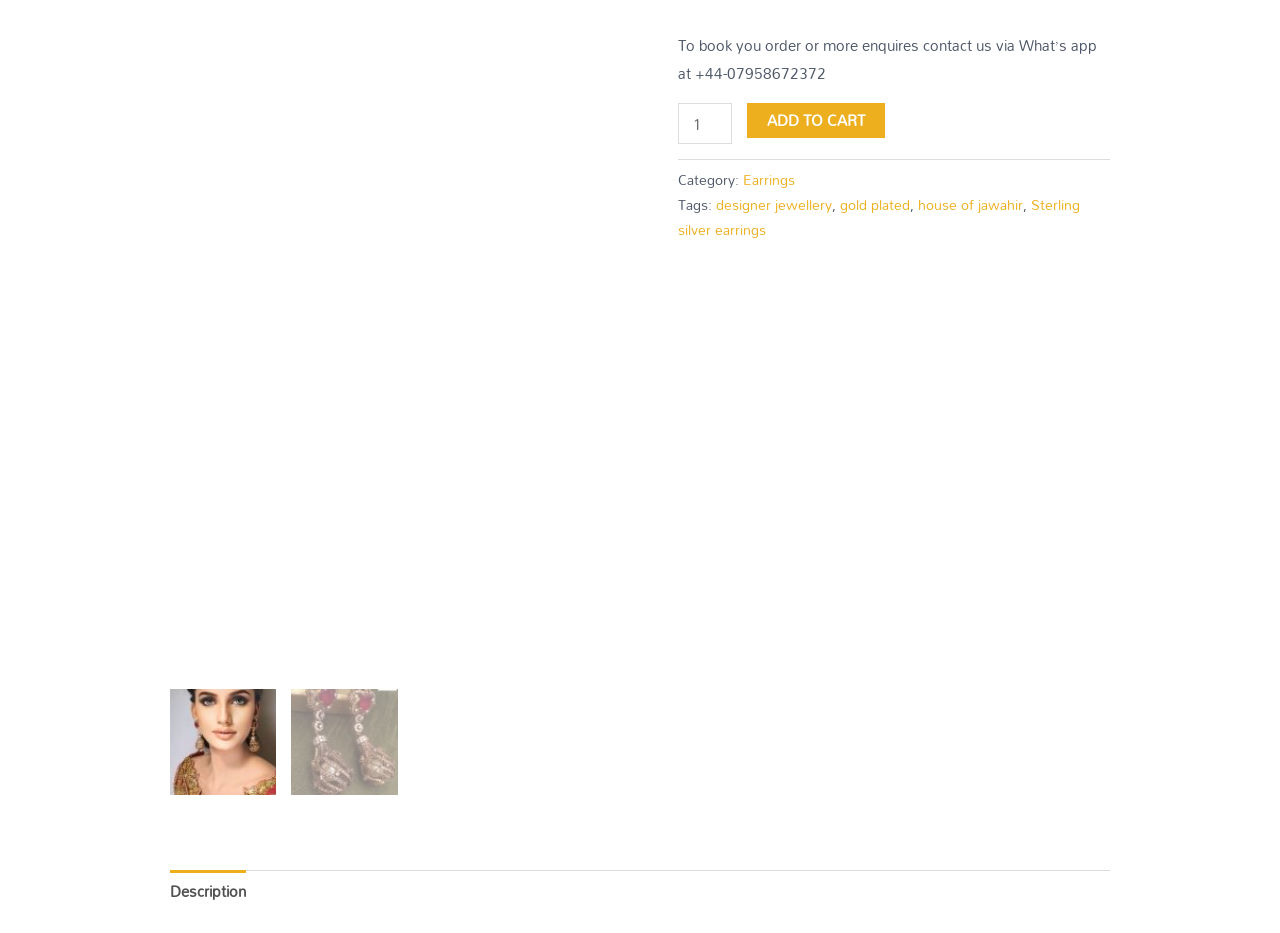Given the element description "Sterling silver earrings" in the screenshot, predict the bounding box coordinates of that UI element.

[0.529, 0.205, 0.843, 0.26]